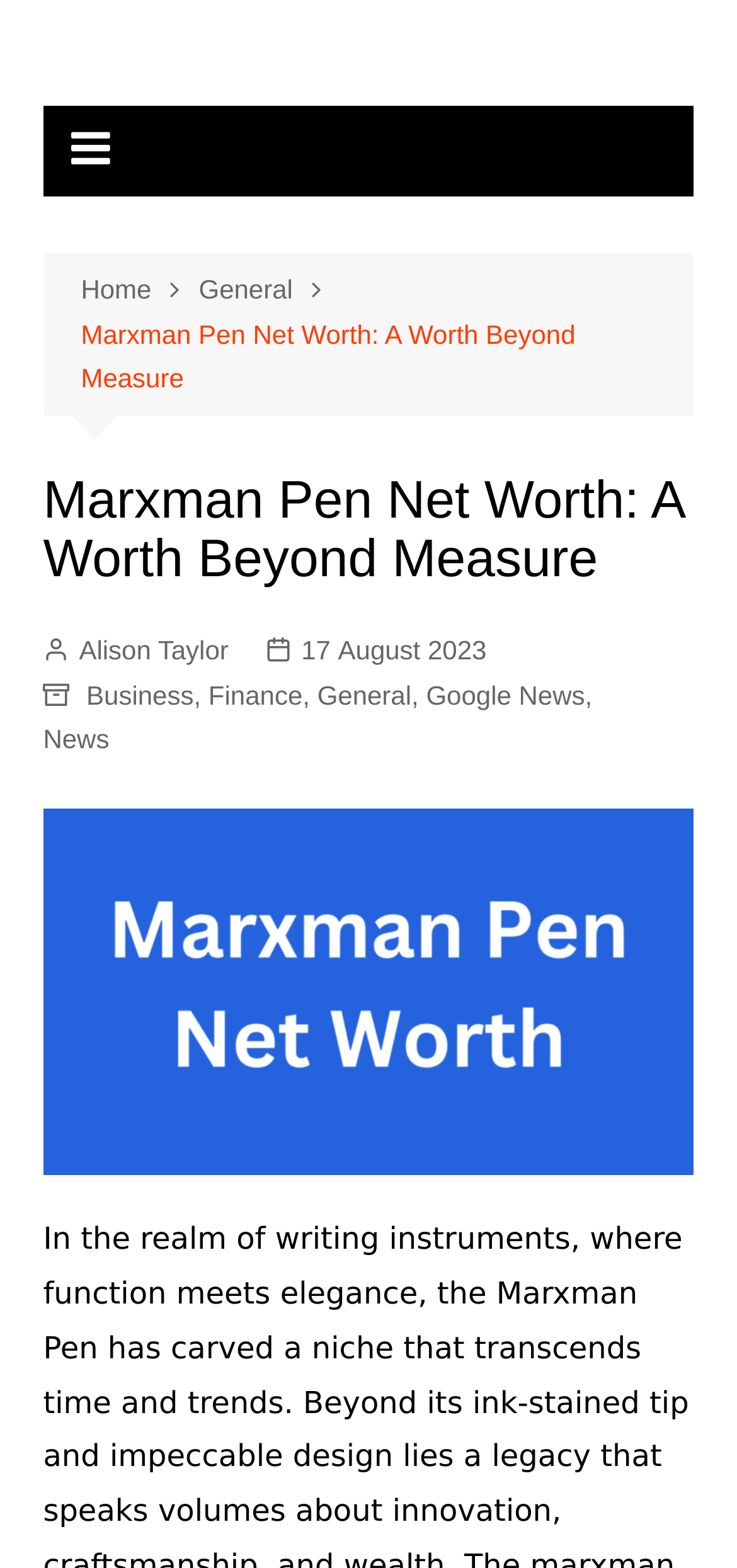Please extract the primary headline from the webpage.

Marxman Pen Net Worth: A Worth Beyond Measure